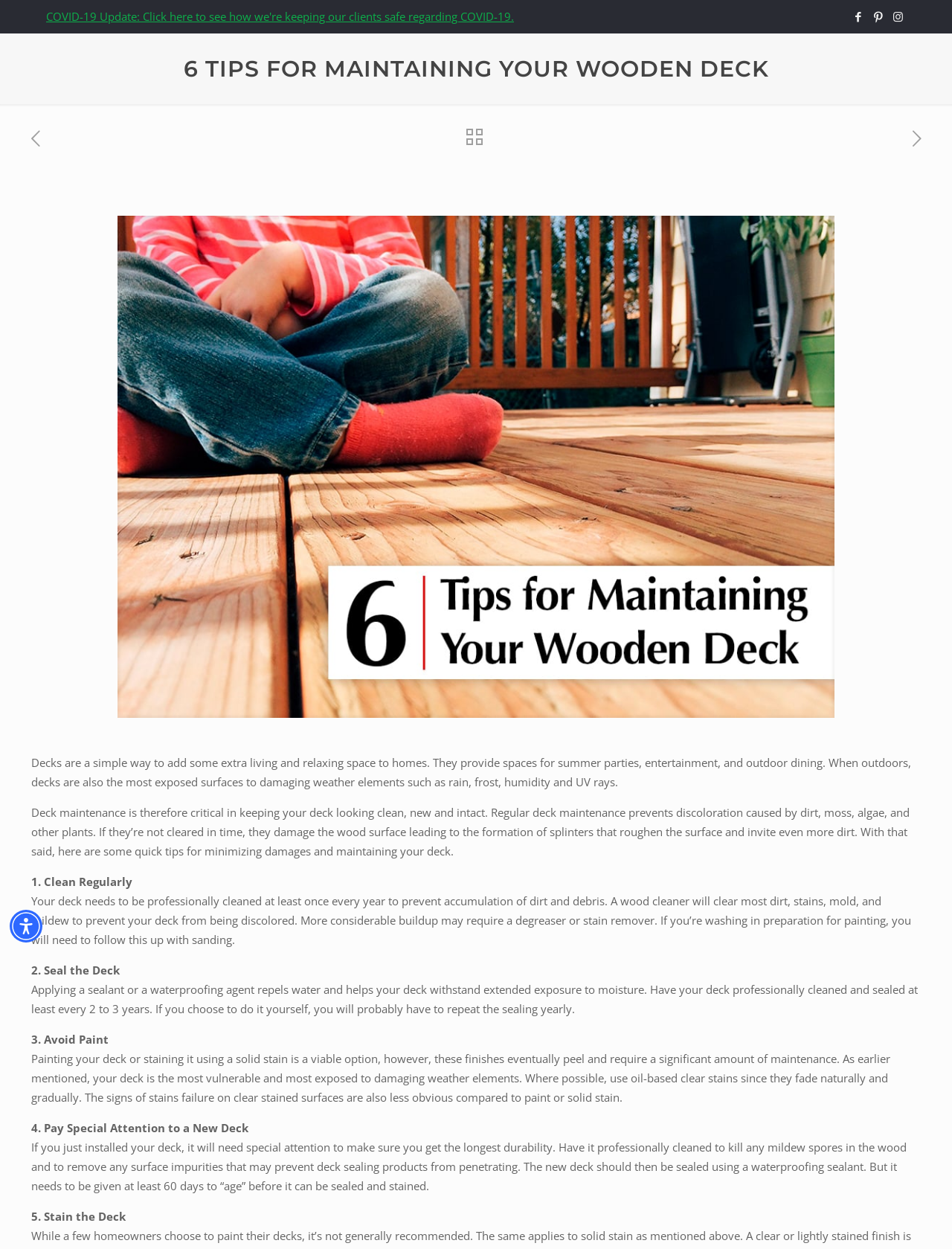Determine the bounding box for the UI element described here: "aria-label="Pinterest icon" title="Pinterest"".

[0.914, 0.007, 0.93, 0.019]